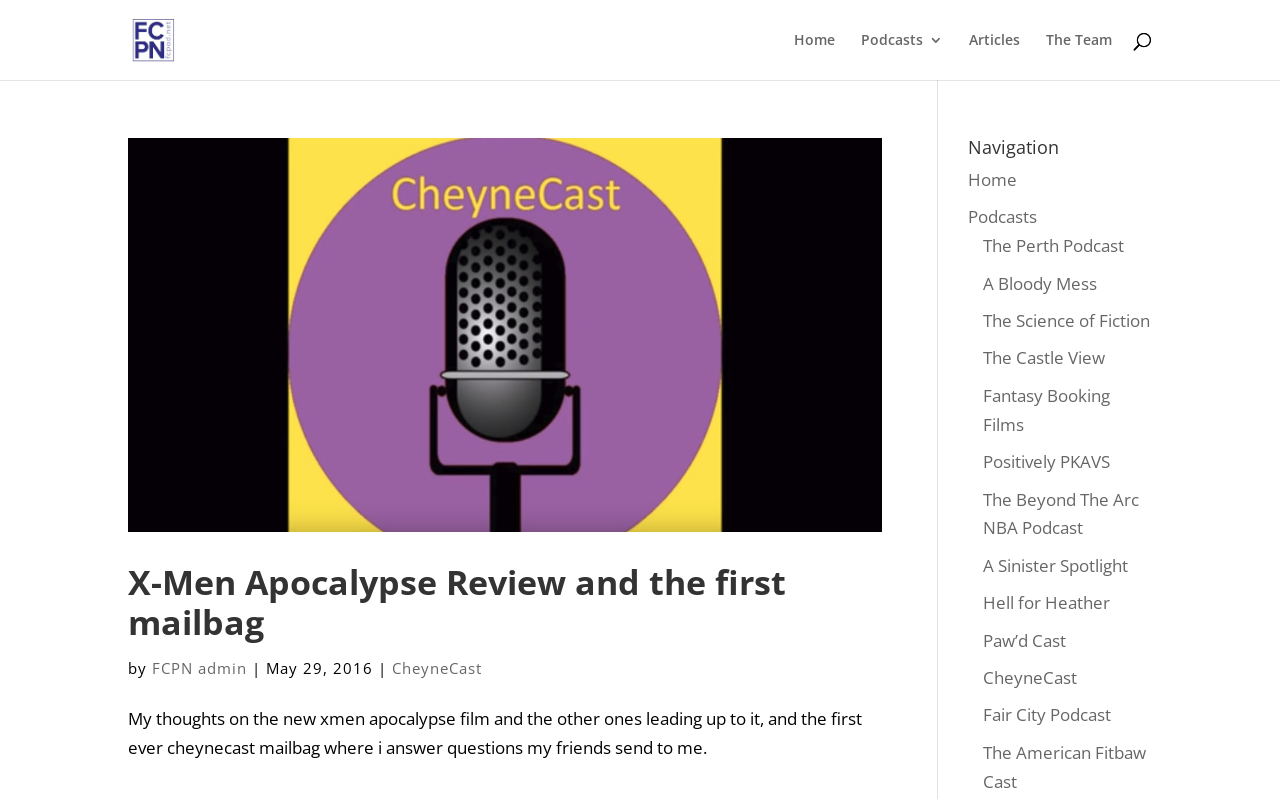What is the date of the first article?
Please answer the question with a detailed response using the information from the screenshot.

The date of the first article can be found below the title of the article, where it says 'May 29, 2016'.